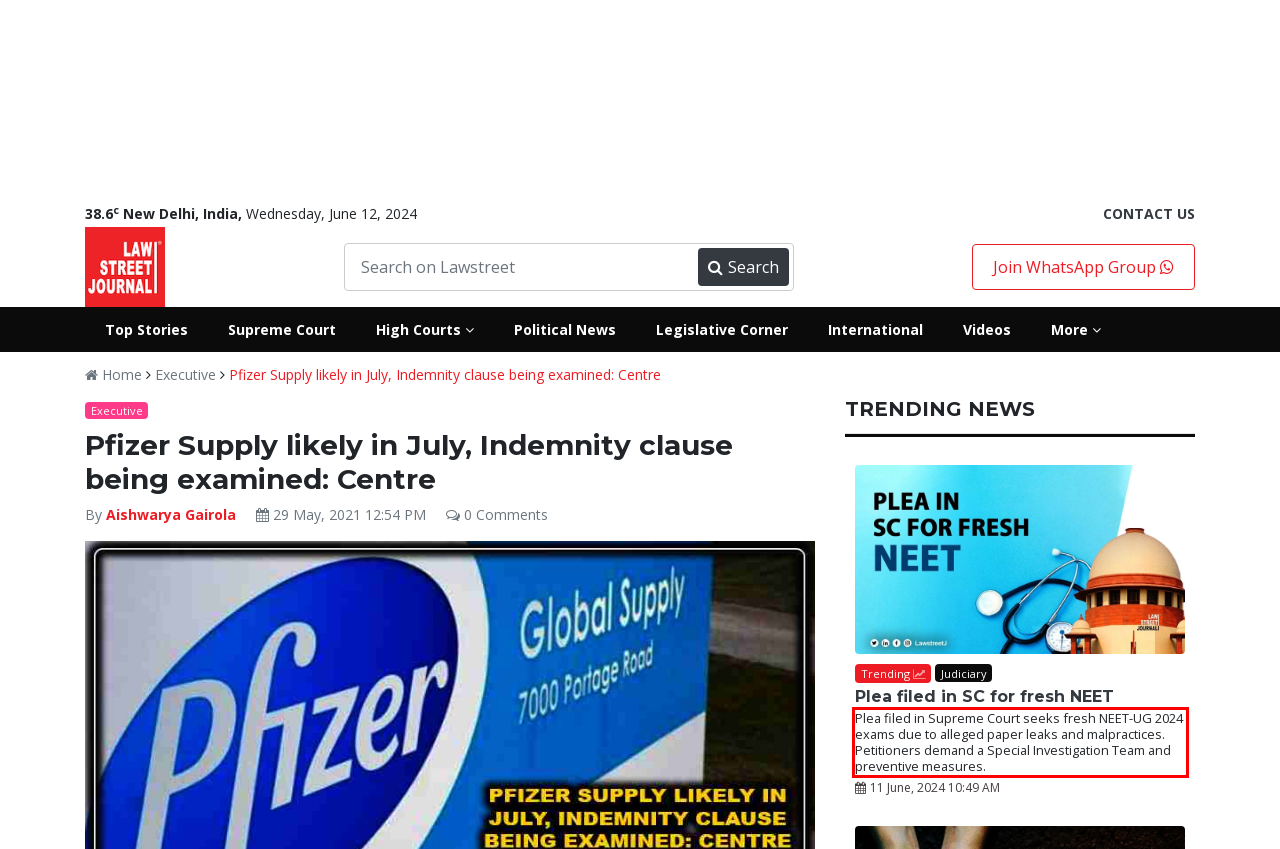Within the screenshot of a webpage, identify the red bounding box and perform OCR to capture the text content it contains.

Plea filed in Supreme Court seeks fresh NEET-UG 2024 exams due to alleged paper leaks and malpractices. Petitioners demand a Special Investigation Team and preventive measures.